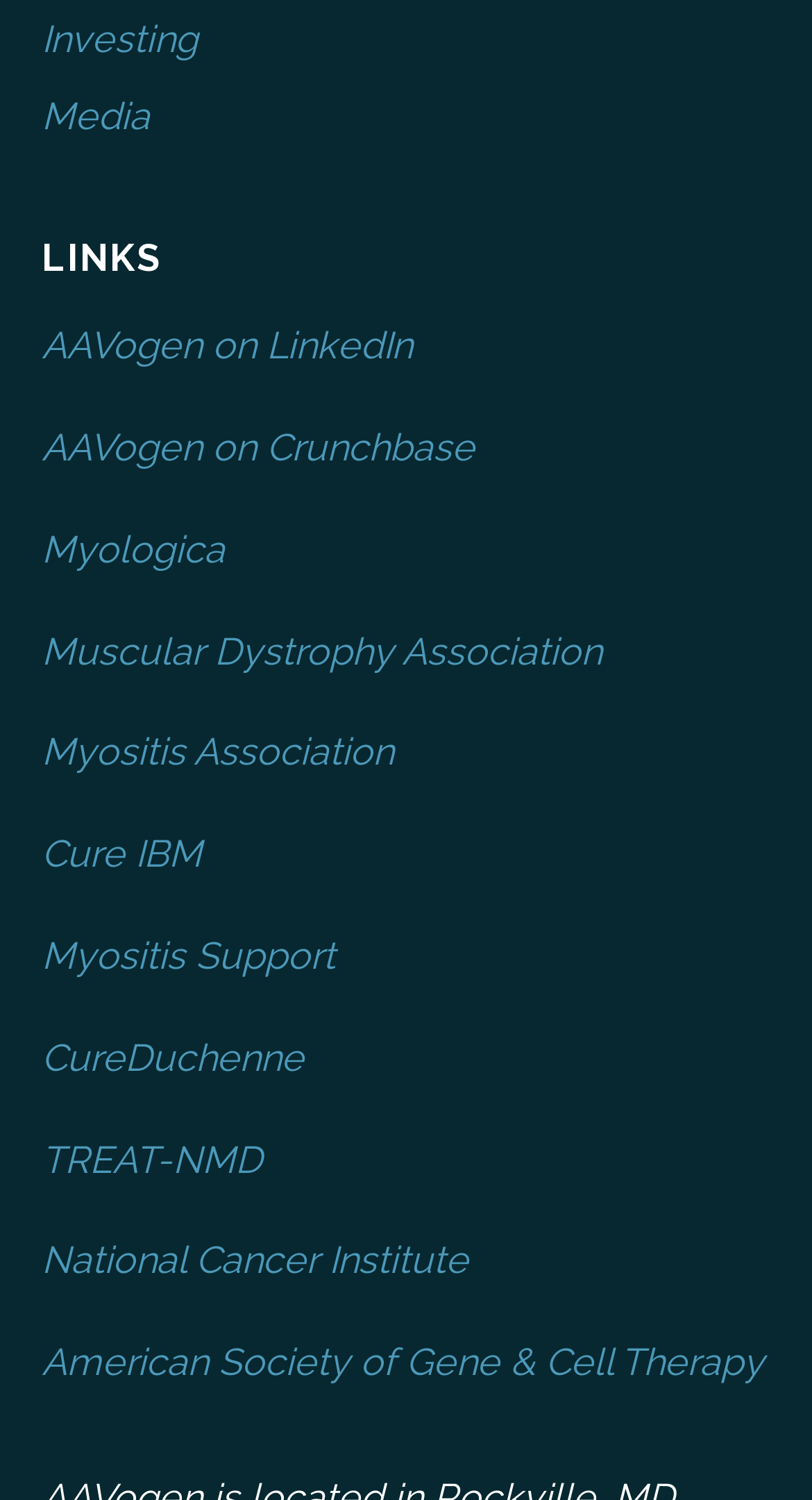From the screenshot, find the bounding box of the UI element matching this description: "Muscular Dystrophy Association". Supply the bounding box coordinates in the form [left, top, right, bottom], each a float between 0 and 1.

[0.051, 0.419, 0.741, 0.448]